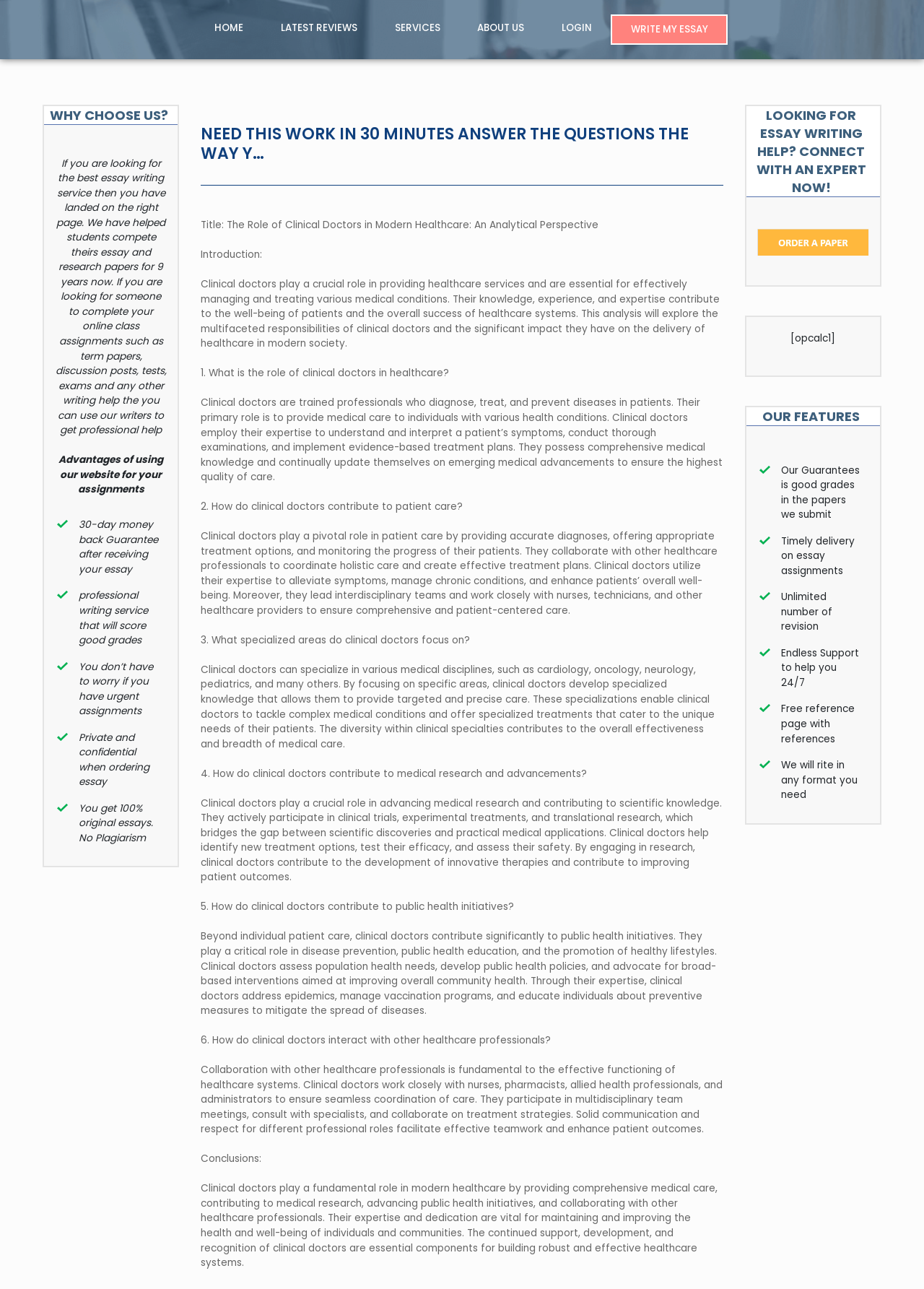Refer to the image and provide an in-depth answer to the question:
What is the role of clinical doctors in healthcare?

According to the webpage, clinical doctors are trained professionals who diagnose, treat, and prevent diseases in patients. Their primary role is to provide medical care to individuals with various health conditions.